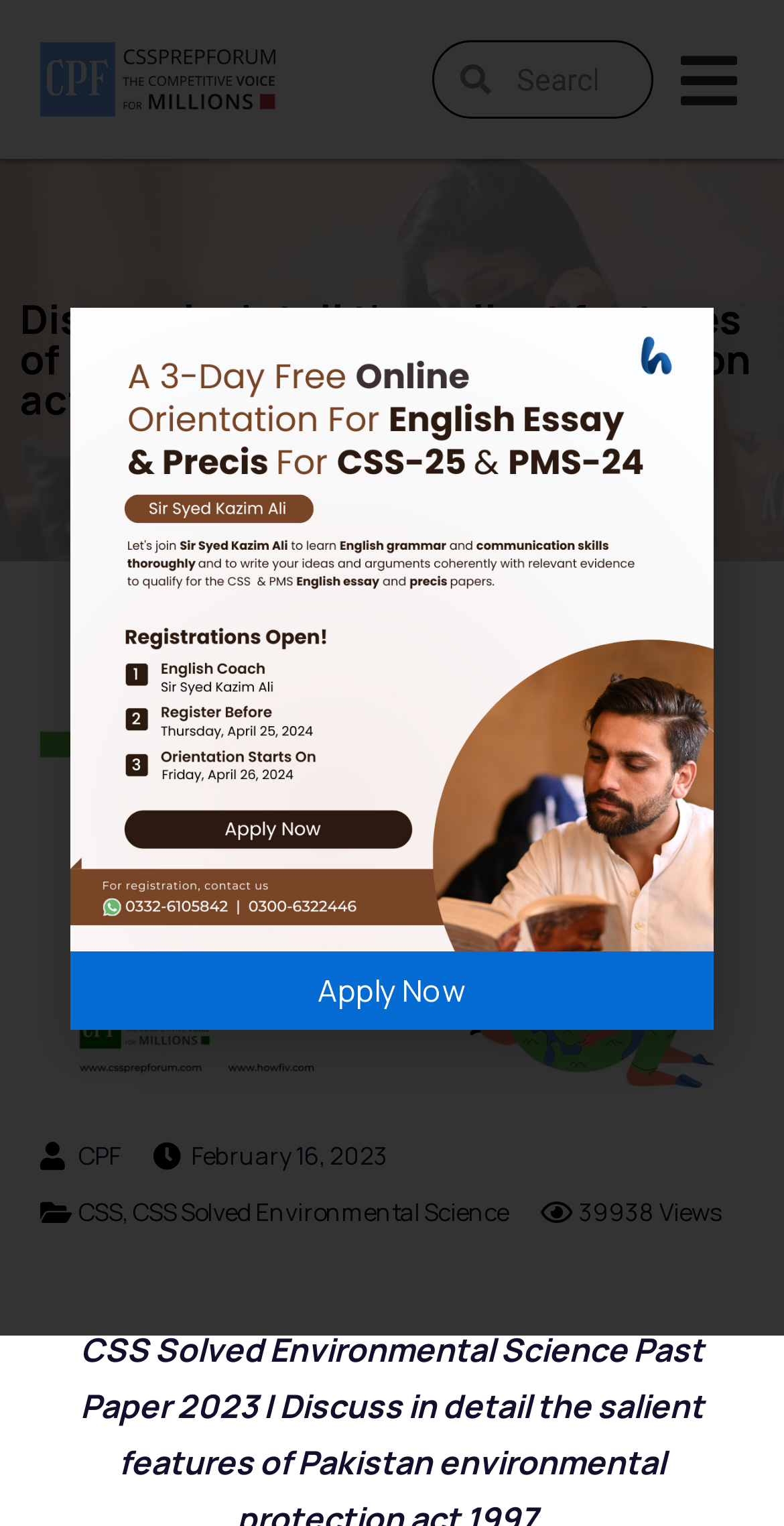Find the bounding box of the web element that fits this description: "aria-label="Open/Close Menu"".

[0.859, 0.029, 0.949, 0.075]